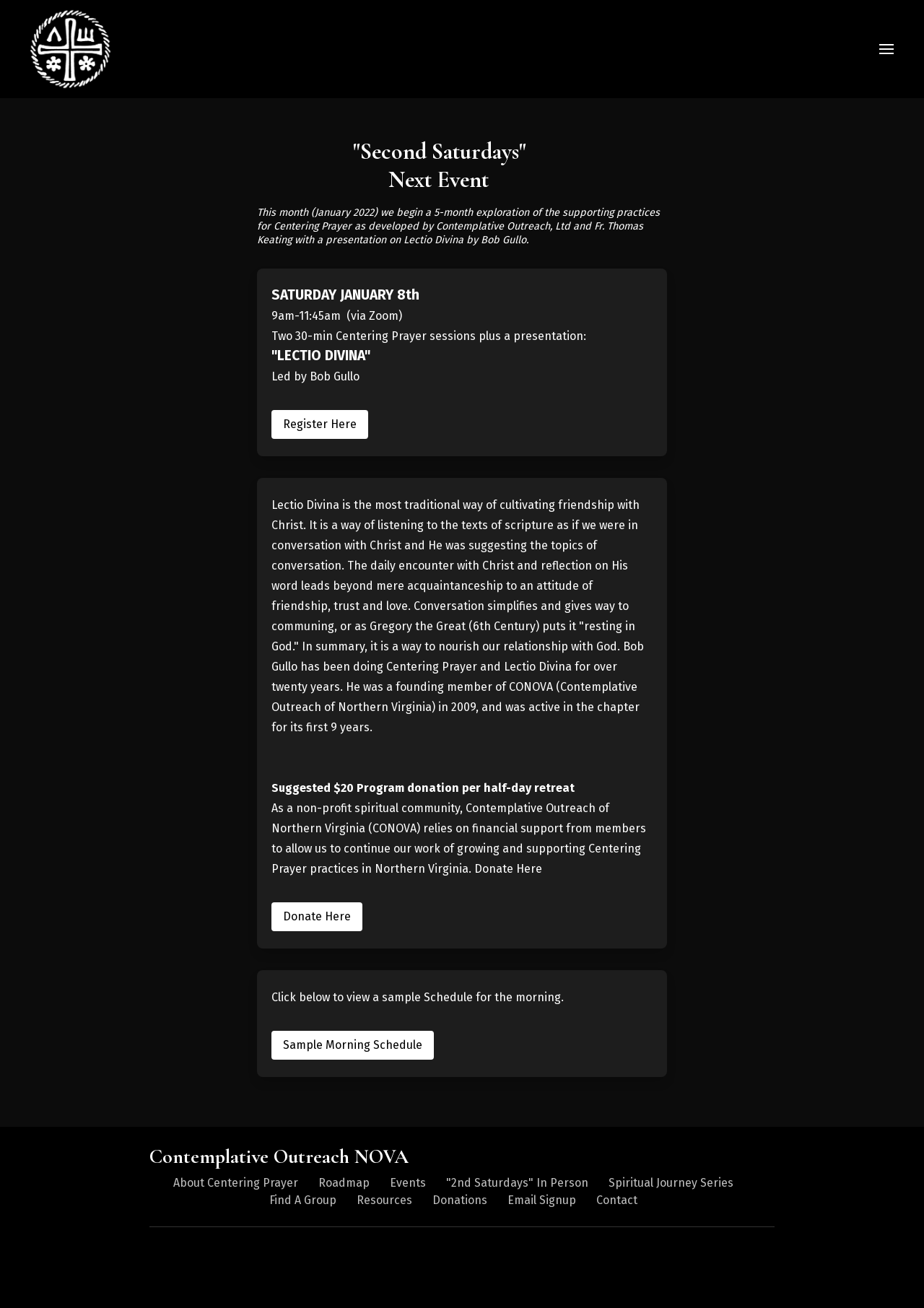What is the name of the organization hosting the event?
Please give a detailed and elaborate answer to the question.

I found the answer by looking at the heading in the footer section of the webpage, which says 'Contemplative Outreach NOVA'.